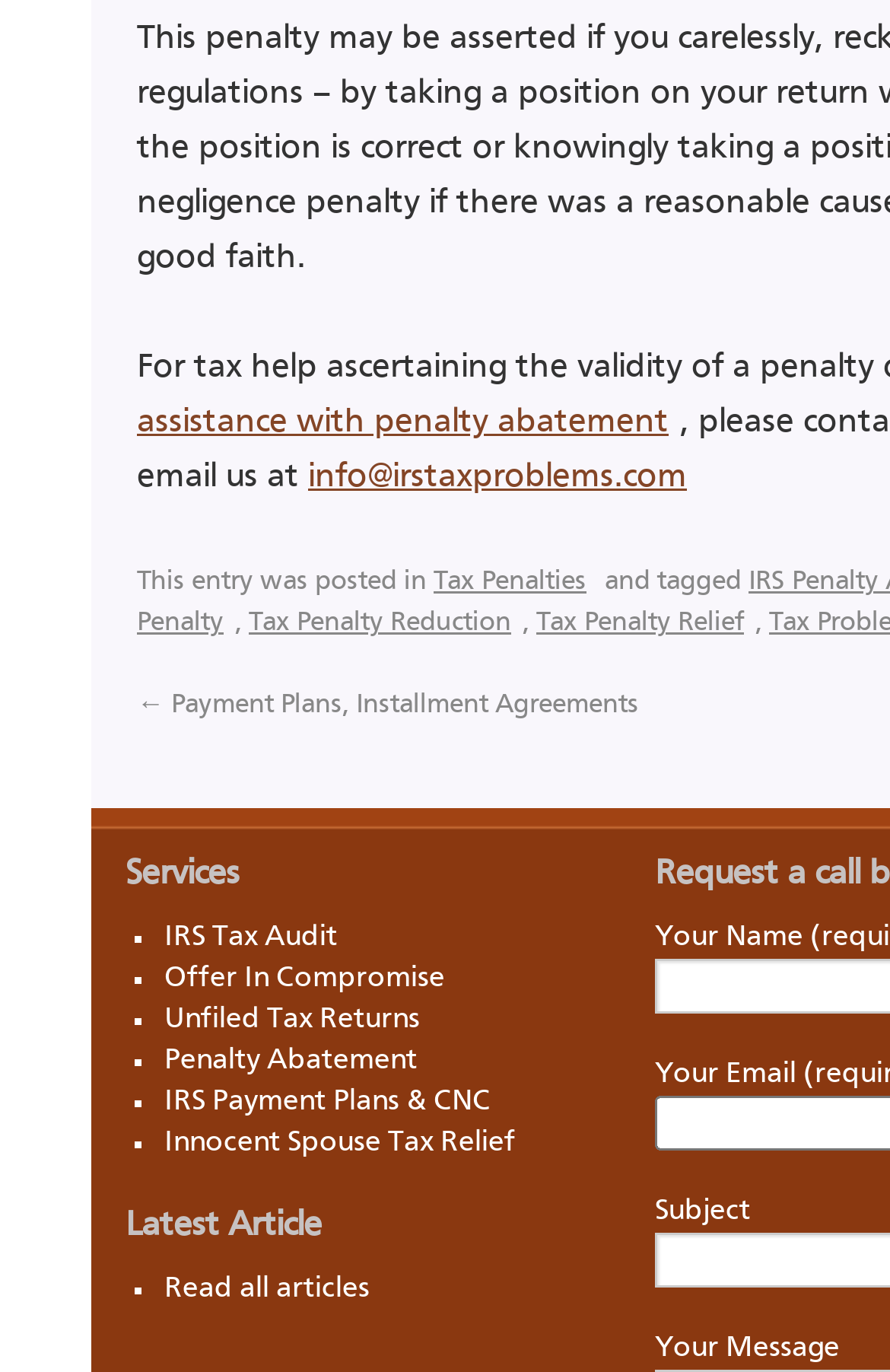Determine the bounding box coordinates of the region I should click to achieve the following instruction: "Search for news". Ensure the bounding box coordinates are four float numbers between 0 and 1, i.e., [left, top, right, bottom].

None